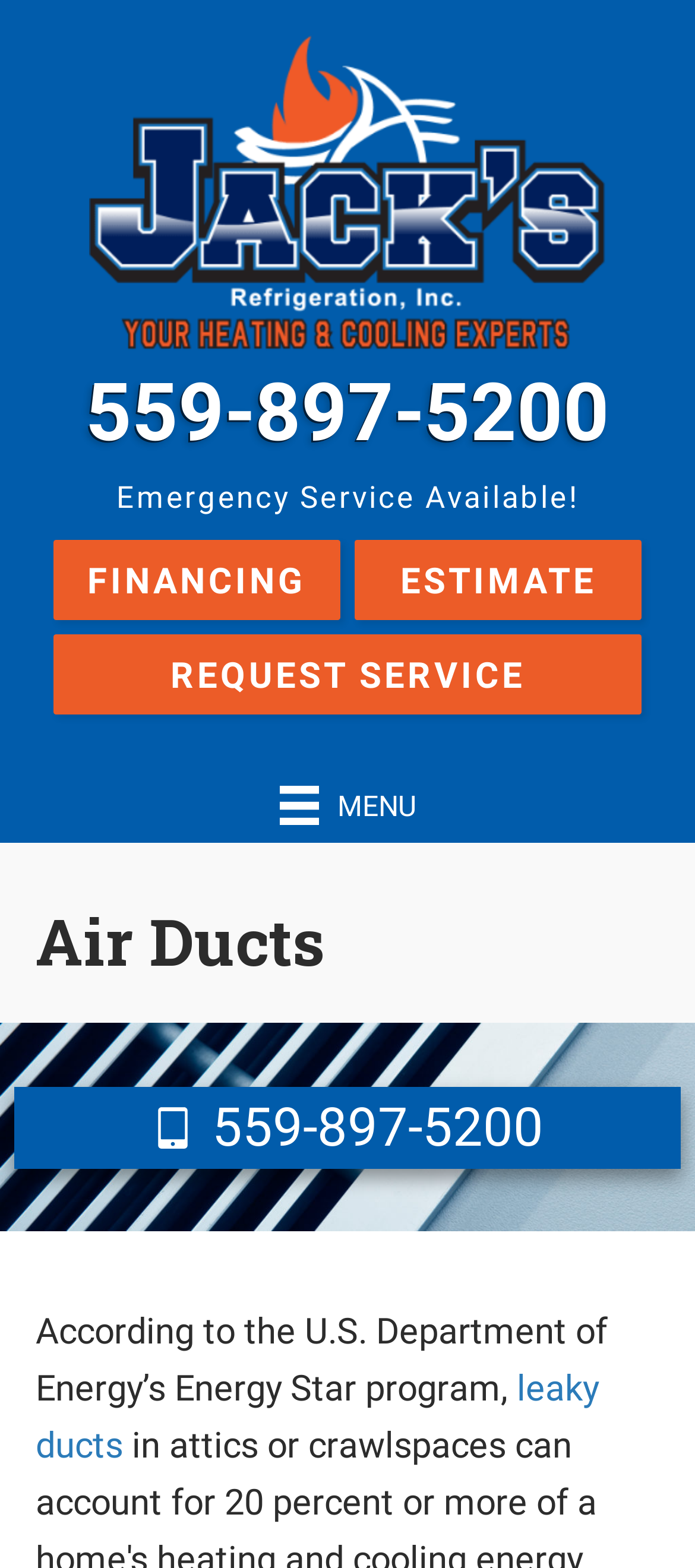Please specify the bounding box coordinates of the clickable region to carry out the following instruction: "Open the menu". The coordinates should be four float numbers between 0 and 1, in the format [left, top, right, bottom].

[0.376, 0.49, 0.624, 0.538]